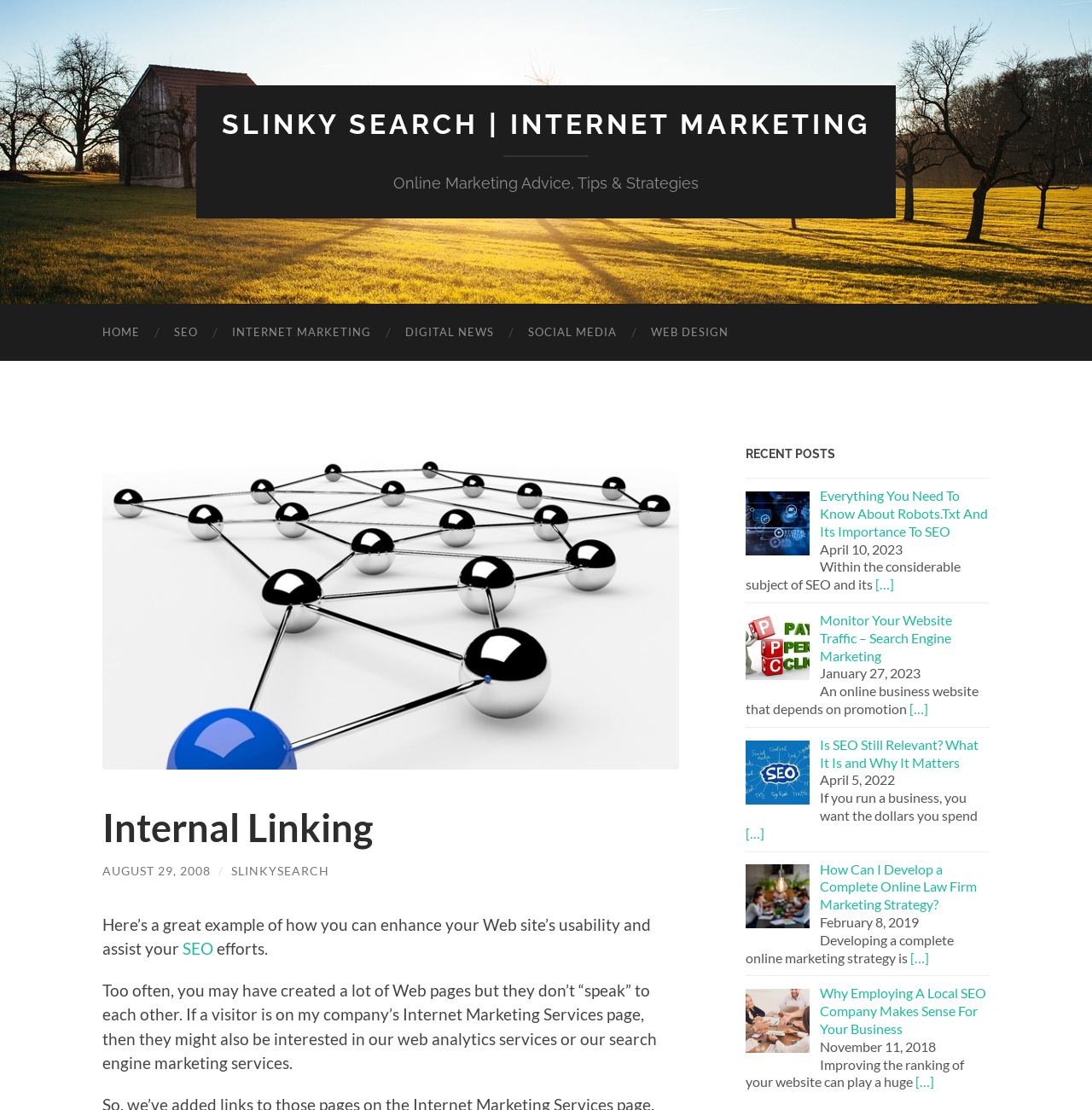Please specify the coordinates of the bounding box for the element that should be clicked to carry out this instruction: "explore the 'RECENT POSTS' section". The coordinates must be four float numbers between 0 and 1, formatted as [left, top, right, bottom].

[0.683, 0.402, 0.906, 0.415]